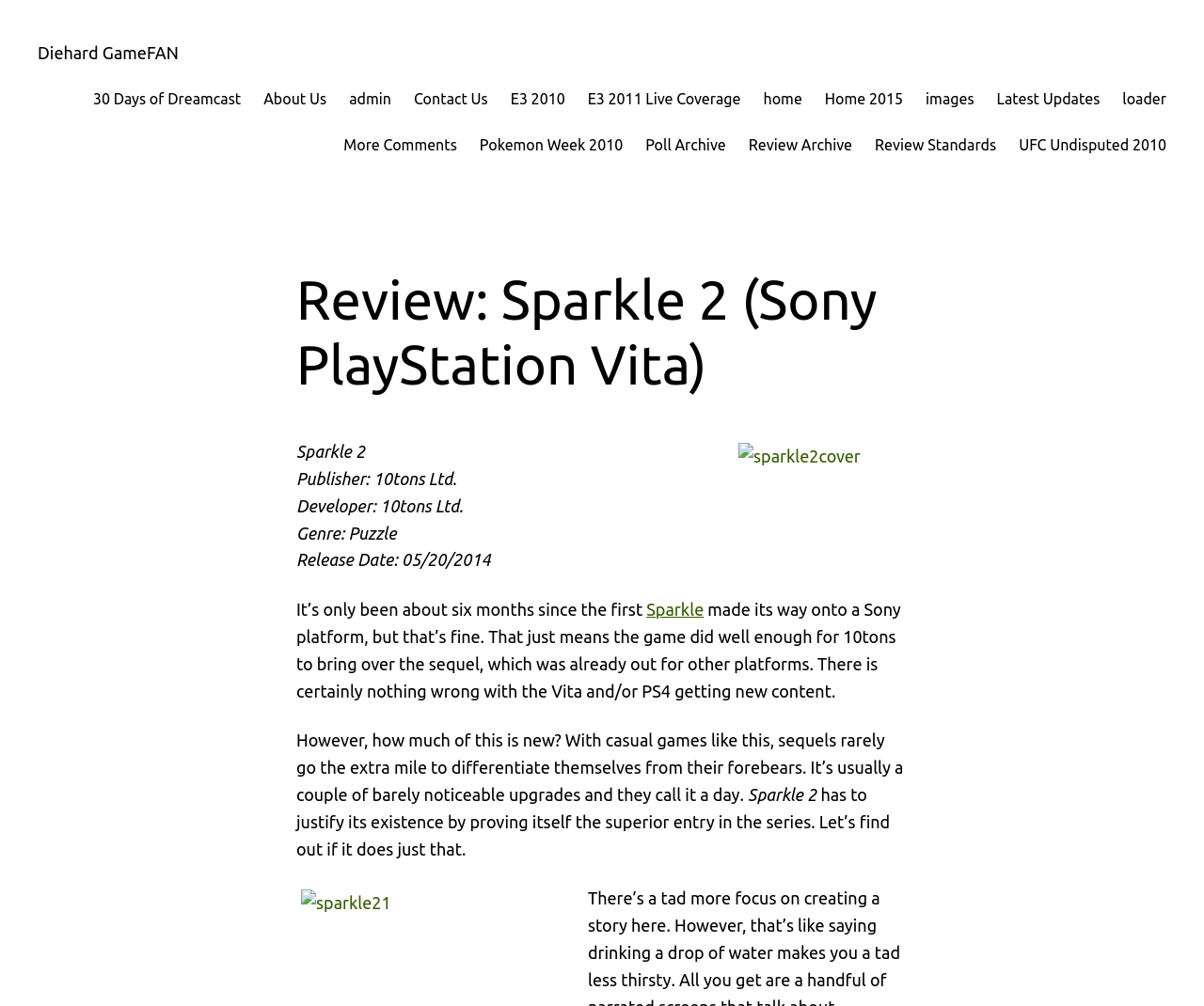Pinpoint the bounding box coordinates of the clickable element needed to complete the instruction: "Check out the latest updates". The coordinates should be provided as four float numbers between 0 and 1: [left, top, right, bottom].

[0.828, 0.087, 0.914, 0.111]